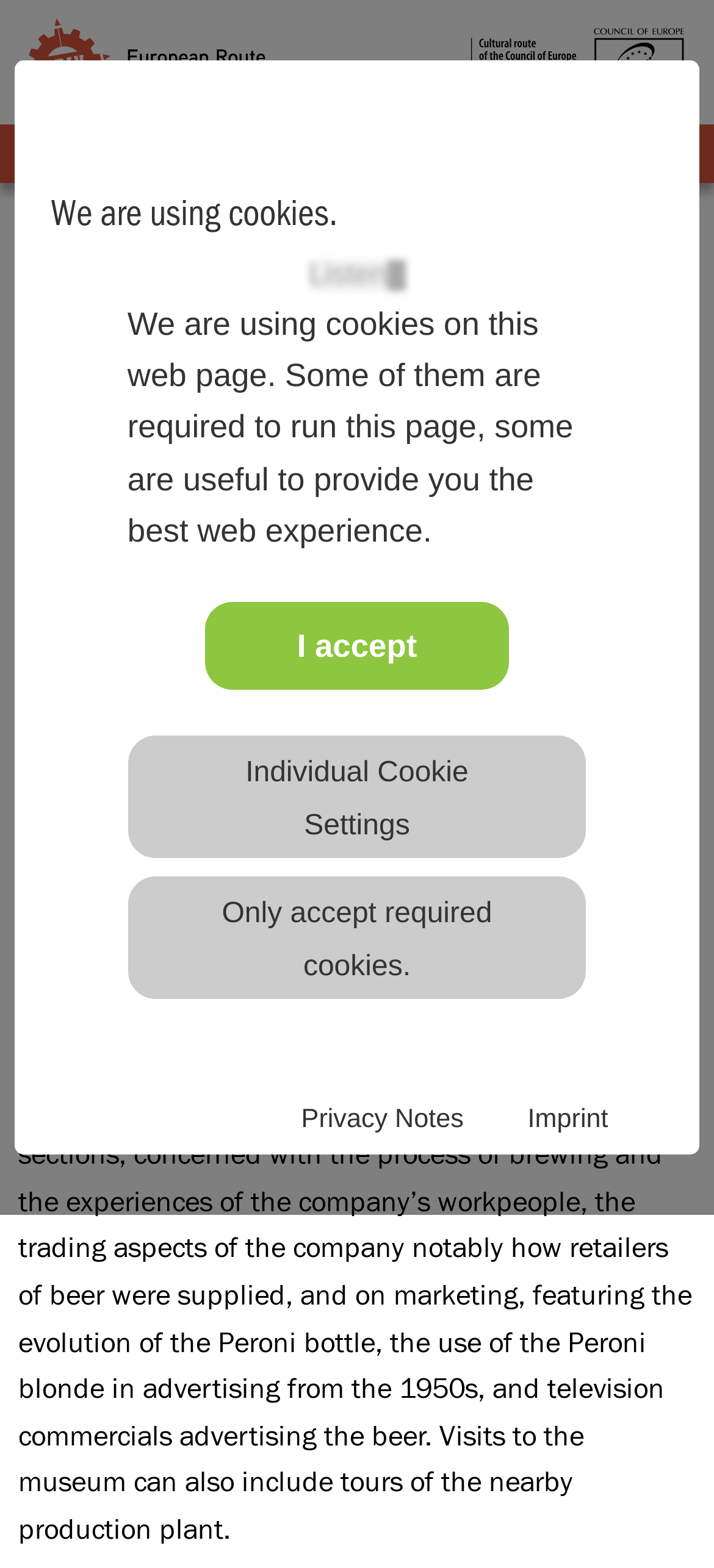What is the name of the museum?
Refer to the image and provide a detailed answer to the question.

I found the answer by looking at the heading element with the text 'PERONI BEER MUSEUM' which is located at the top of the webpage.